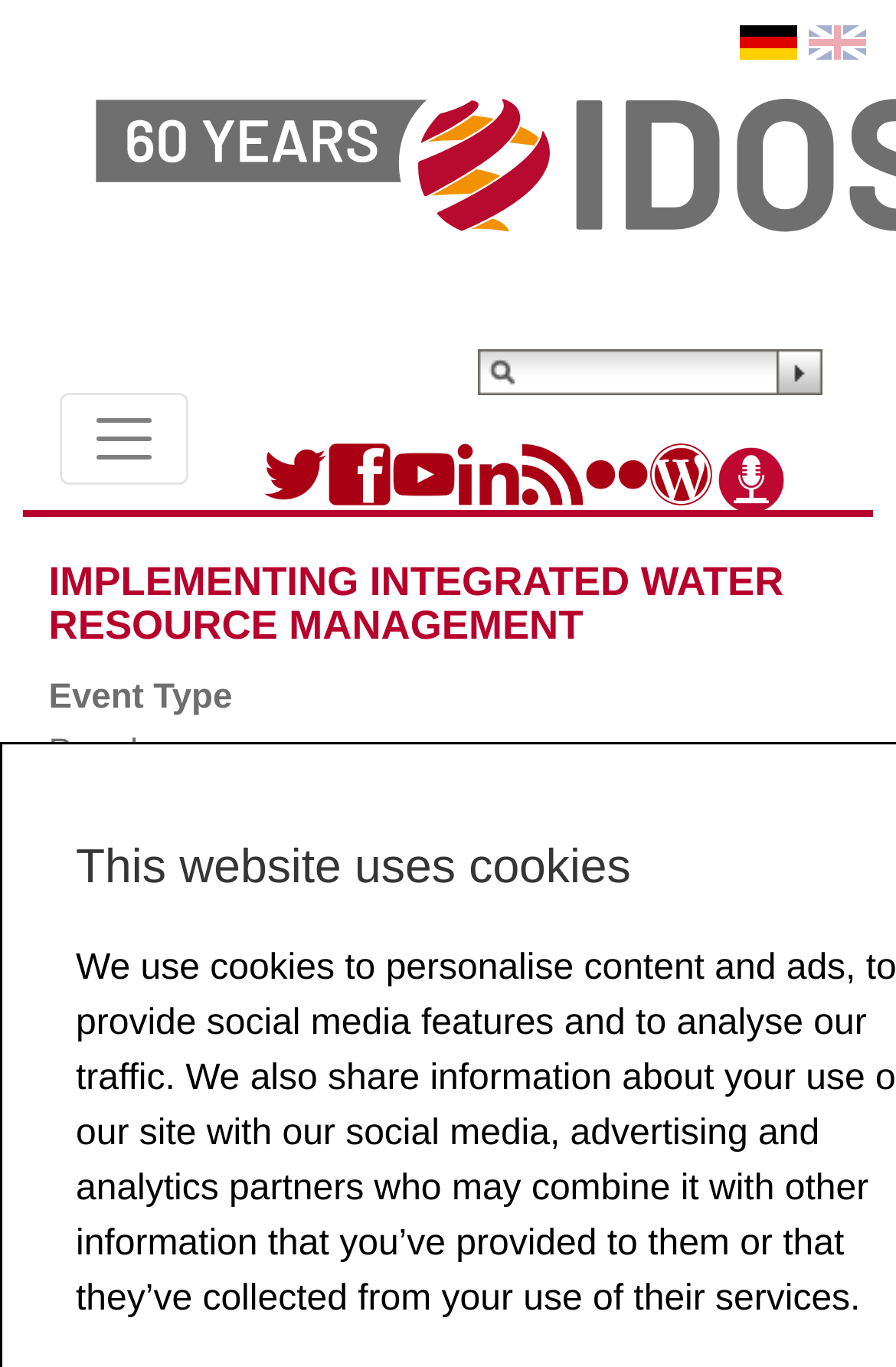Find the bounding box coordinates of the element to click in order to complete this instruction: "Switch to German". The bounding box coordinates must be four float numbers between 0 and 1, denoted as [left, top, right, bottom].

[0.813, 0.016, 0.89, 0.046]